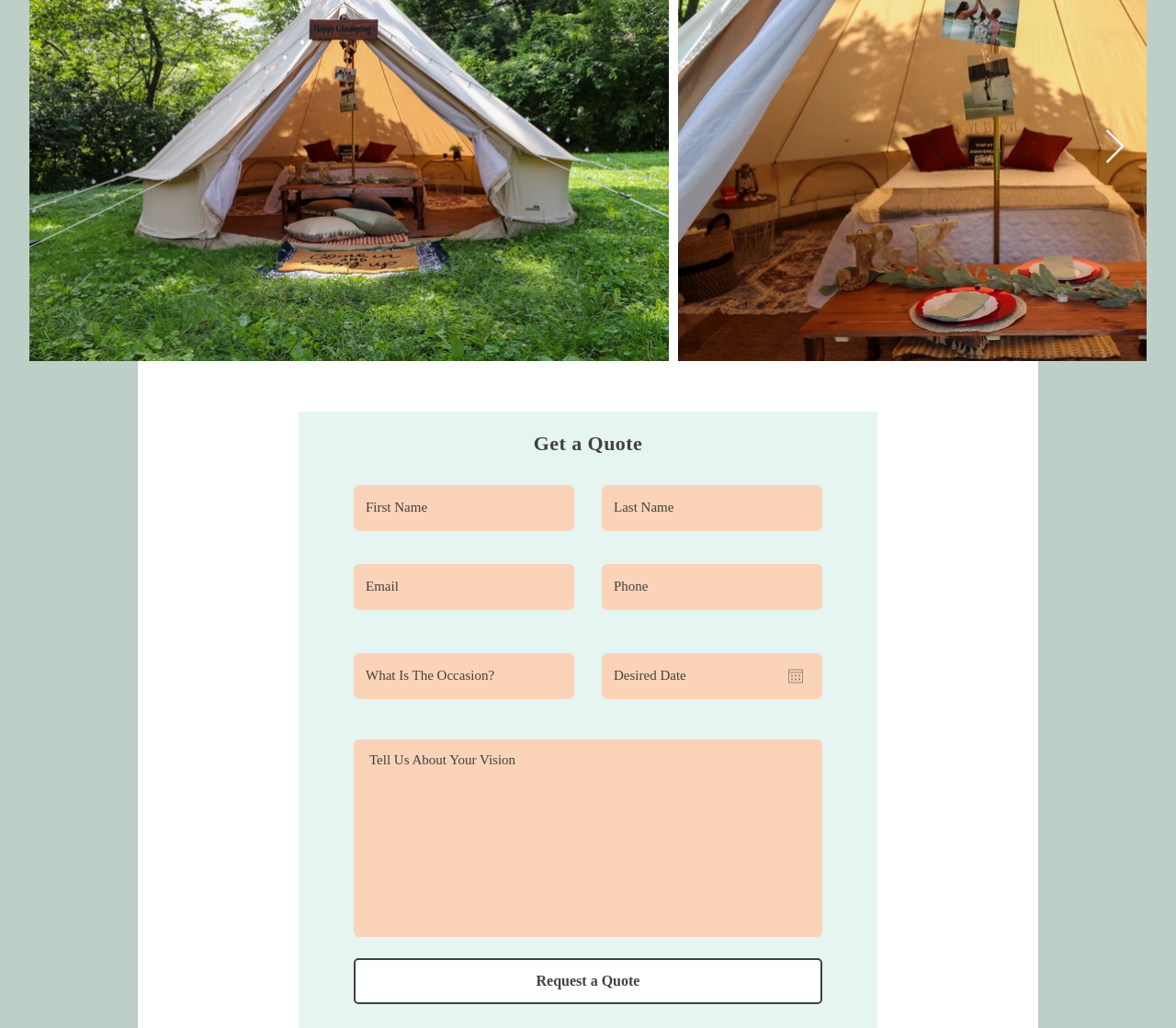Please find the bounding box coordinates of the element that you should click to achieve the following instruction: "Request a quote". The coordinates should be presented as four float numbers between 0 and 1: [left, top, right, bottom].

[0.301, 0.932, 0.699, 0.977]